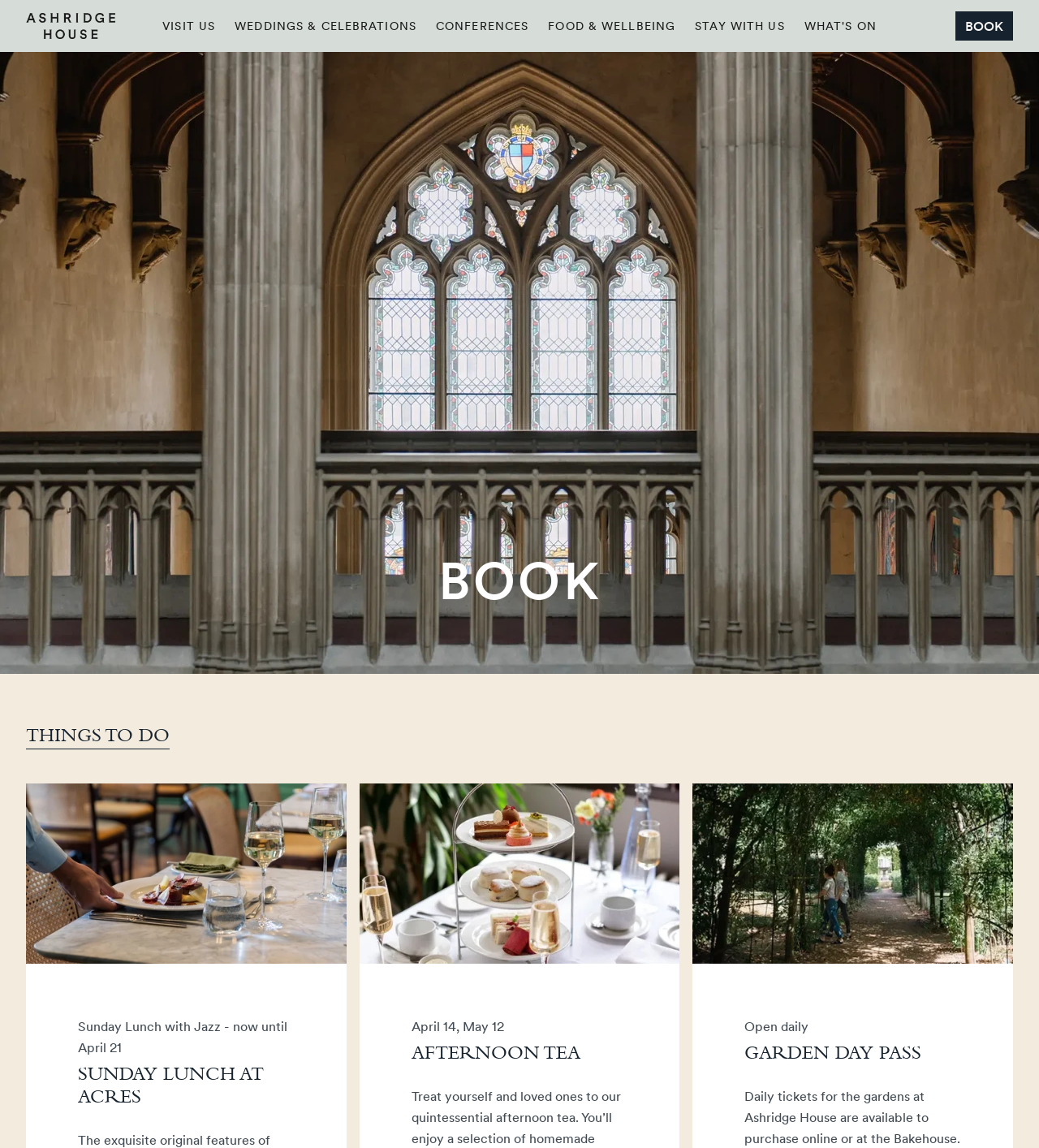Pinpoint the bounding box coordinates of the area that should be clicked to complete the following instruction: "Check out SUNDAY LUNCH AT ACRES". The coordinates must be given as four float numbers between 0 and 1, i.e., [left, top, right, bottom].

[0.075, 0.927, 0.283, 0.967]